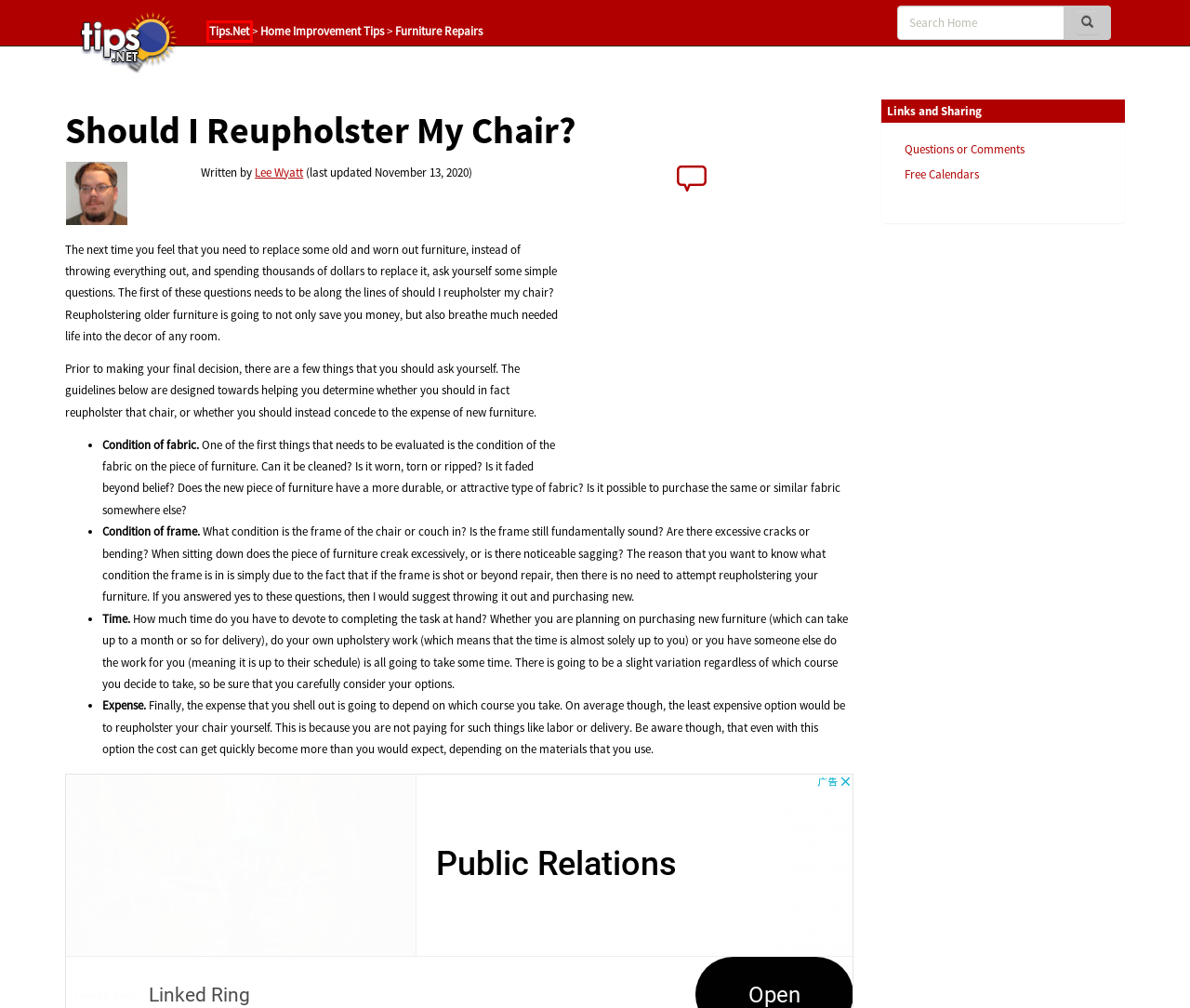Examine the screenshot of the webpage, which includes a red bounding box around an element. Choose the best matching webpage description for the page that will be displayed after clicking the element inside the red bounding box. Here are the candidates:
A. Tips.Net: Household Tips, Handy Hints, and Thrifty Ideas (Tips.Net)
B. WindowsTips E-books
C. Furniture Repairs (Tips.Net)
D. Microsoft Excel Tips - Excel.Tips.Net (Microsoft Excel)
E. Tips.Net Author Lee Wyatt (Tips.Net)
F. Home Improvement Tips from Home.Tips.Net (Tips.Net)
G. Cleaning Stored Tile (Tips.Net)
H. Free Printable Calendars from Calendar Corner

A